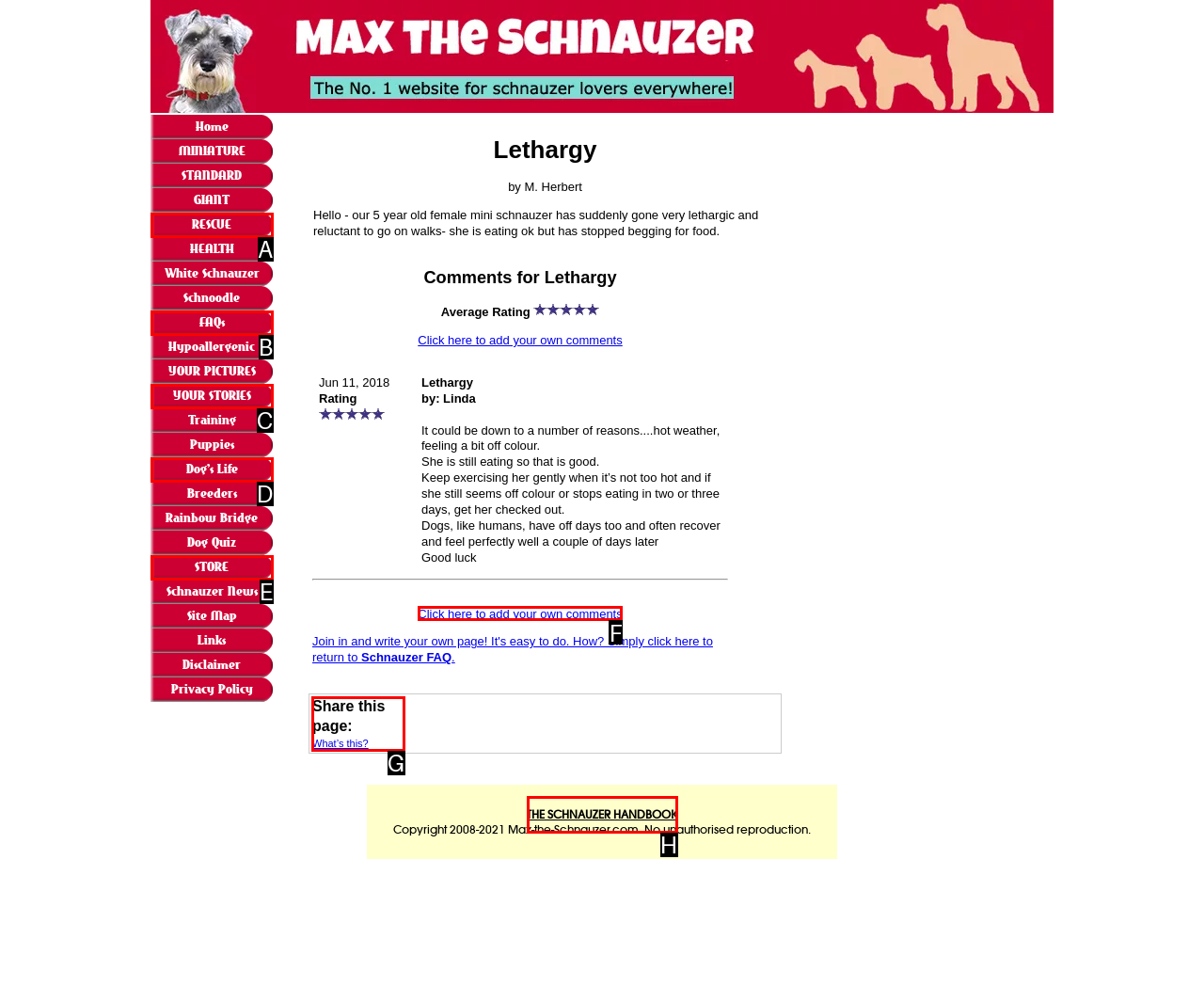What letter corresponds to the UI element to complete this task: Click to share this page
Answer directly with the letter.

G